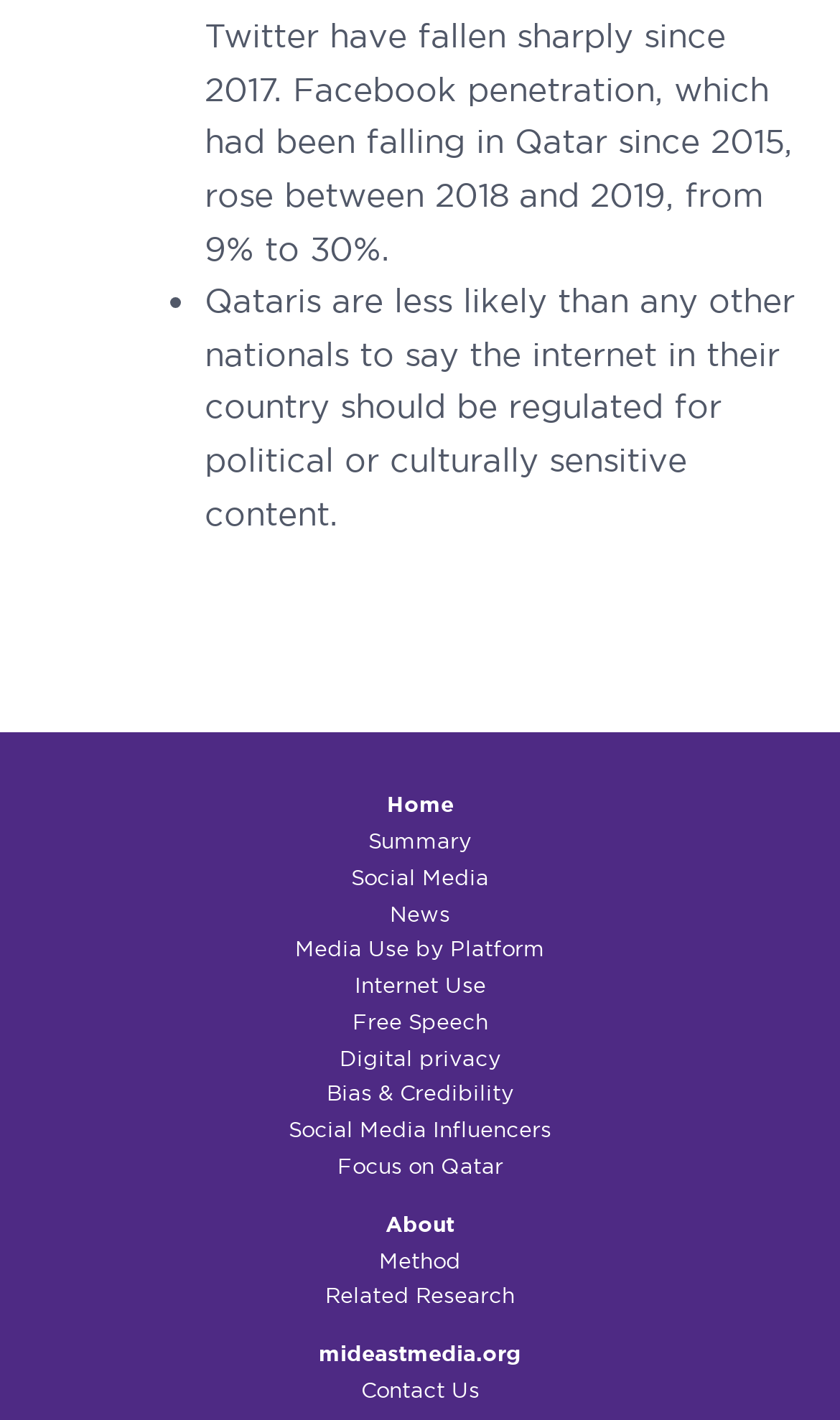What is the general category of the webpage?
Answer the question with detailed information derived from the image.

The webpage contains links related to research topics such as 'Social Media', 'News', 'Media Use by Platform', and 'Free Speech', which suggests that the general category of the webpage is research.